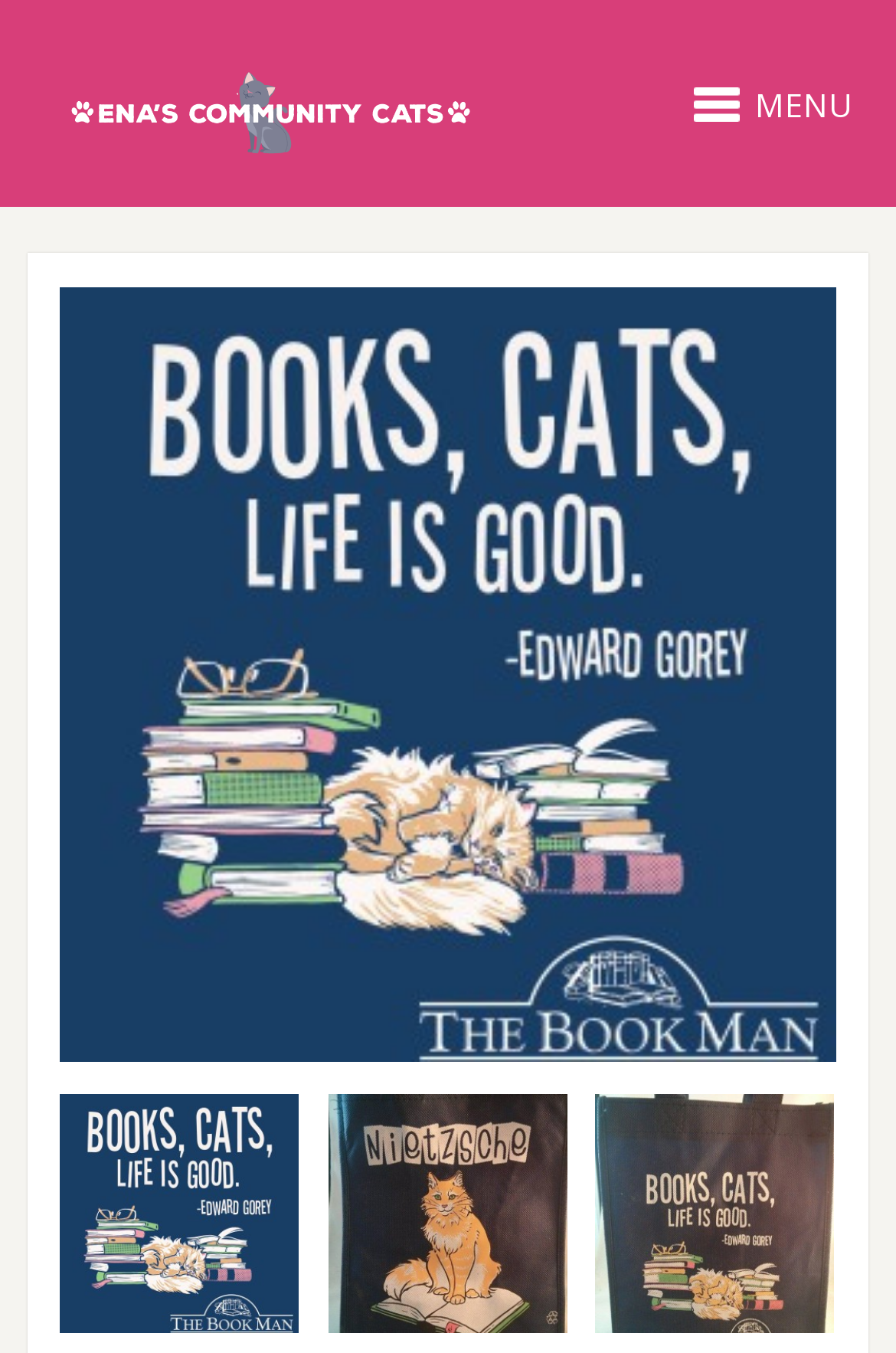Answer the question below using just one word or a short phrase: 
How many links are on the webpage?

5